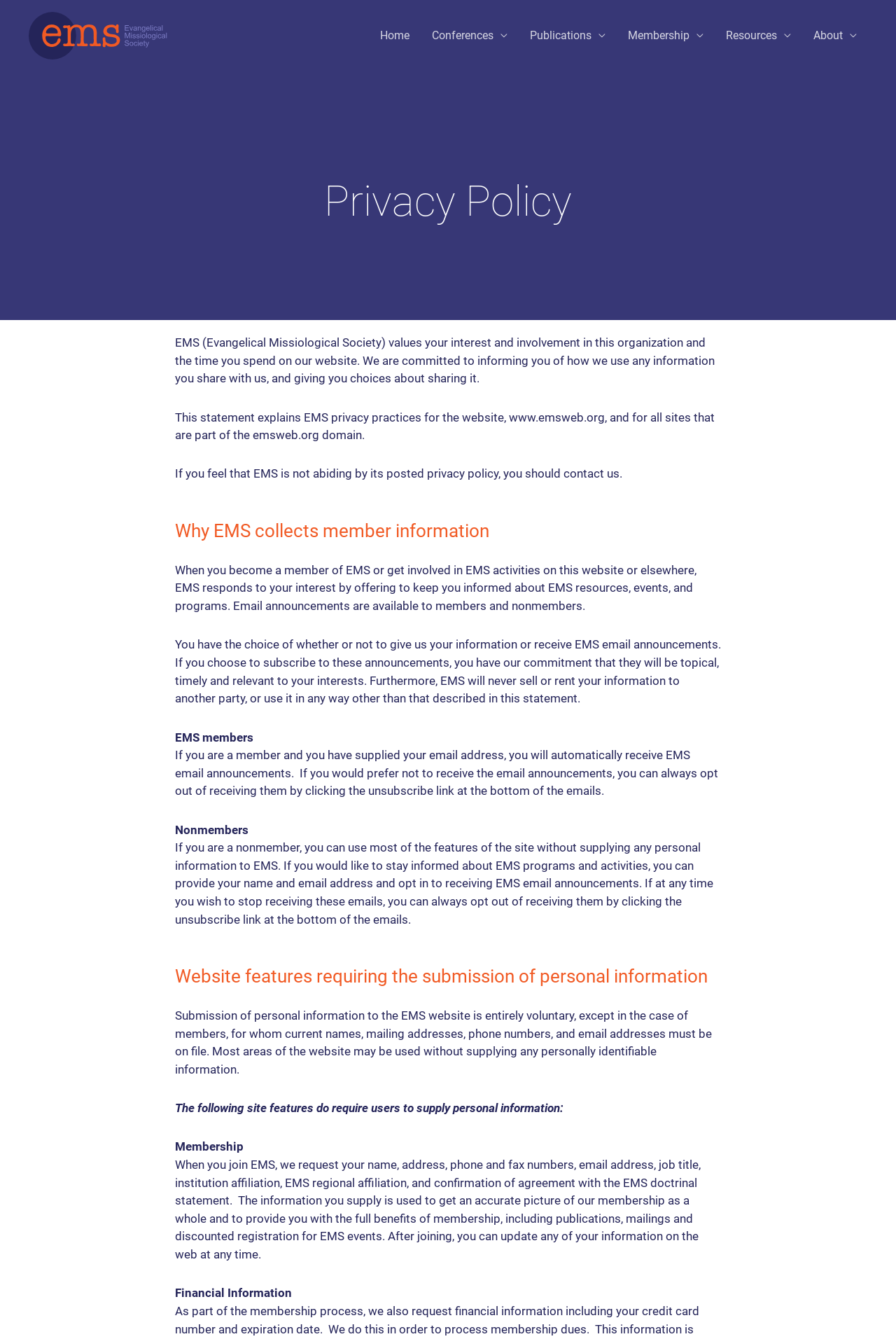Can non-members use most features of the site?
Please utilize the information in the image to give a detailed response to the question.

According to the webpage, non-members can use most features of the site without supplying any personal information to EMS, but they can opt to provide their name and email address to receive EMS email announcements.